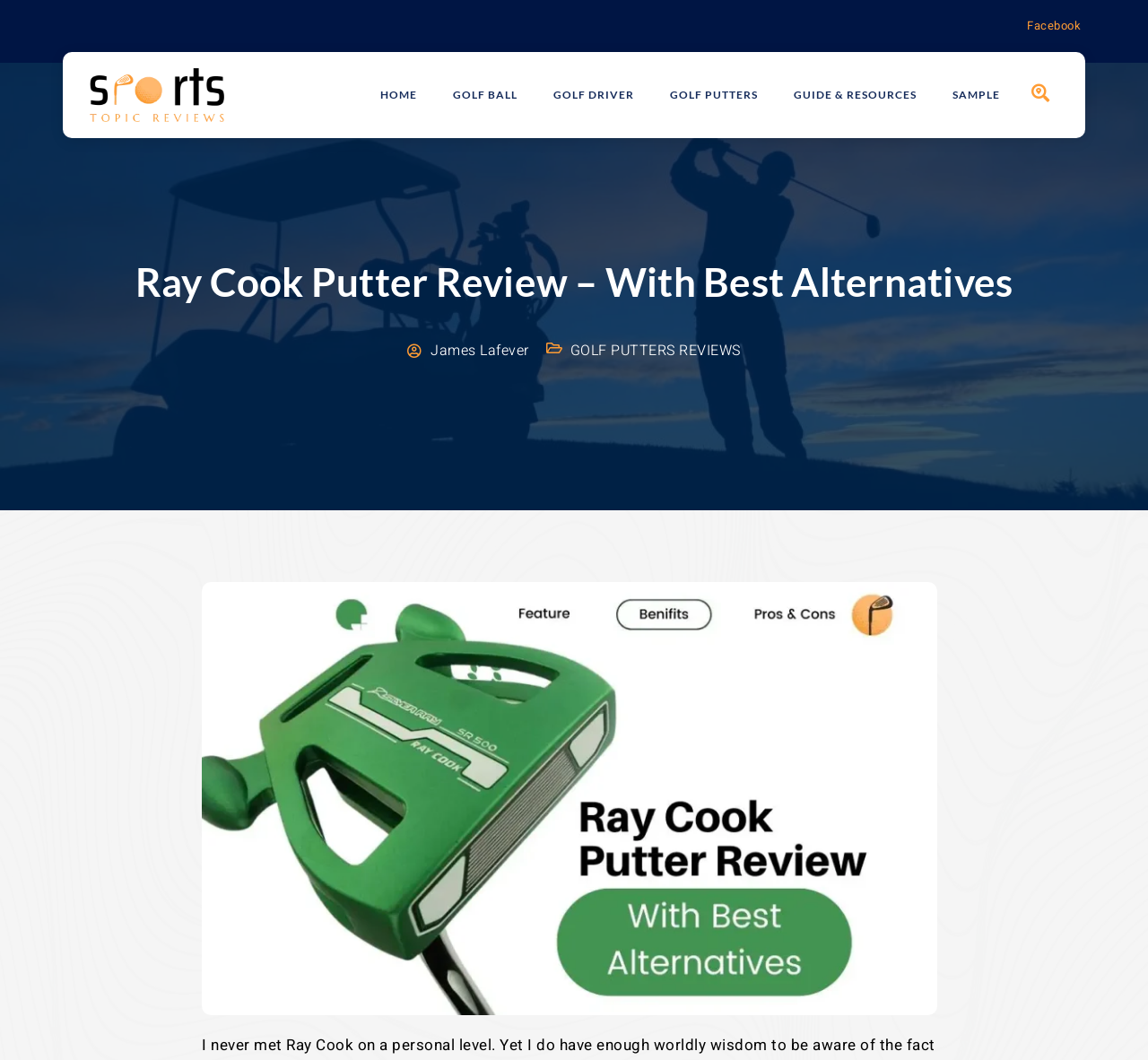Locate the bounding box coordinates of the clickable region to complete the following instruction: "Click on Facebook link."

[0.895, 0.013, 0.941, 0.036]